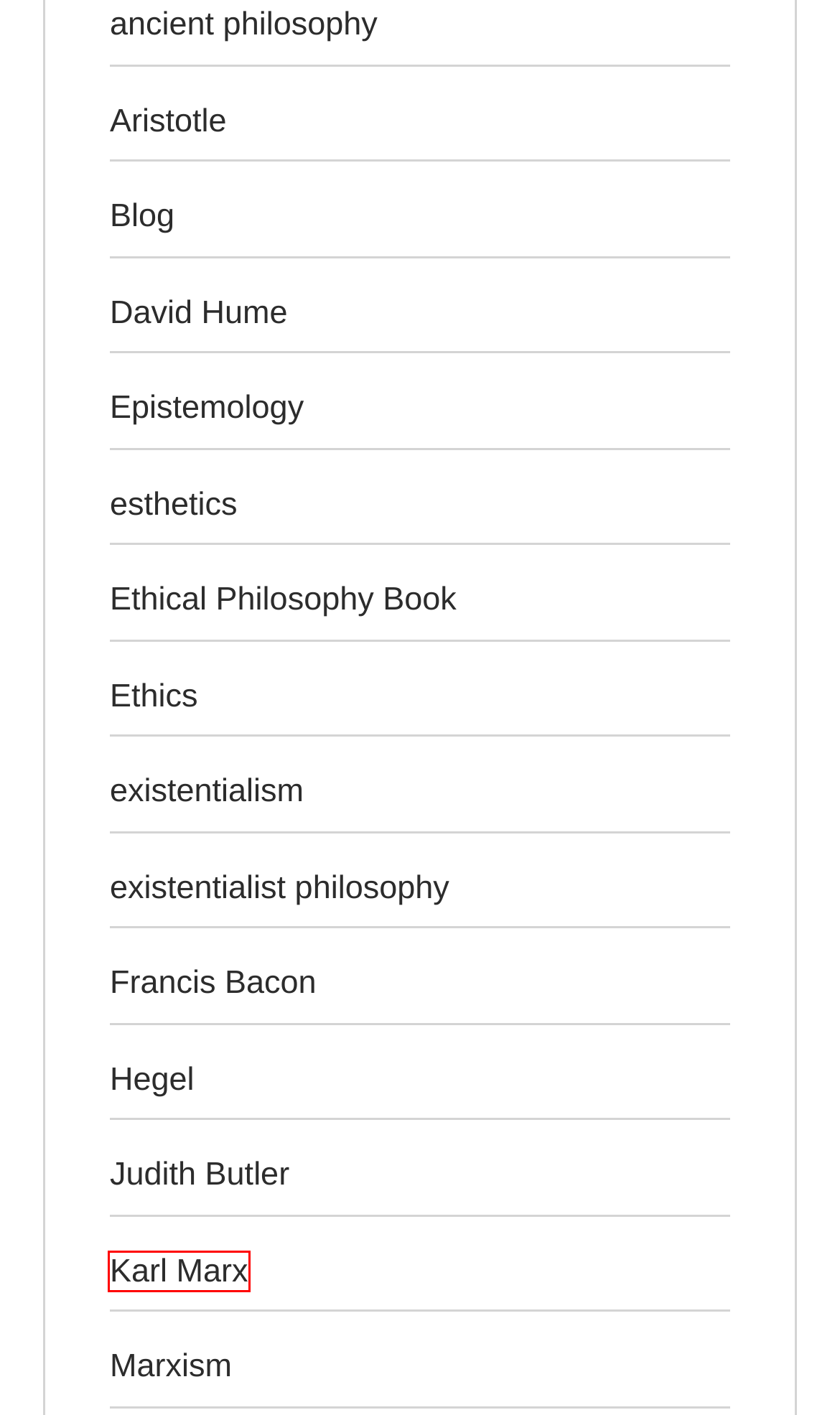You have a screenshot of a webpage with a red bounding box around an element. Choose the best matching webpage description that would appear after clicking the highlighted element. Here are the candidates:
A. Ethics - world of philosophy
B. esthetics - world of philosophy
C. Francis Bacon - world of philosophy
D. existentialist philosophy - world of philosophy
E. Karl Marx - world of philosophy
F. Blog - world of philosophy
G. Hegel - world of philosophy
H. ancient philosophy - world of philosophy

E